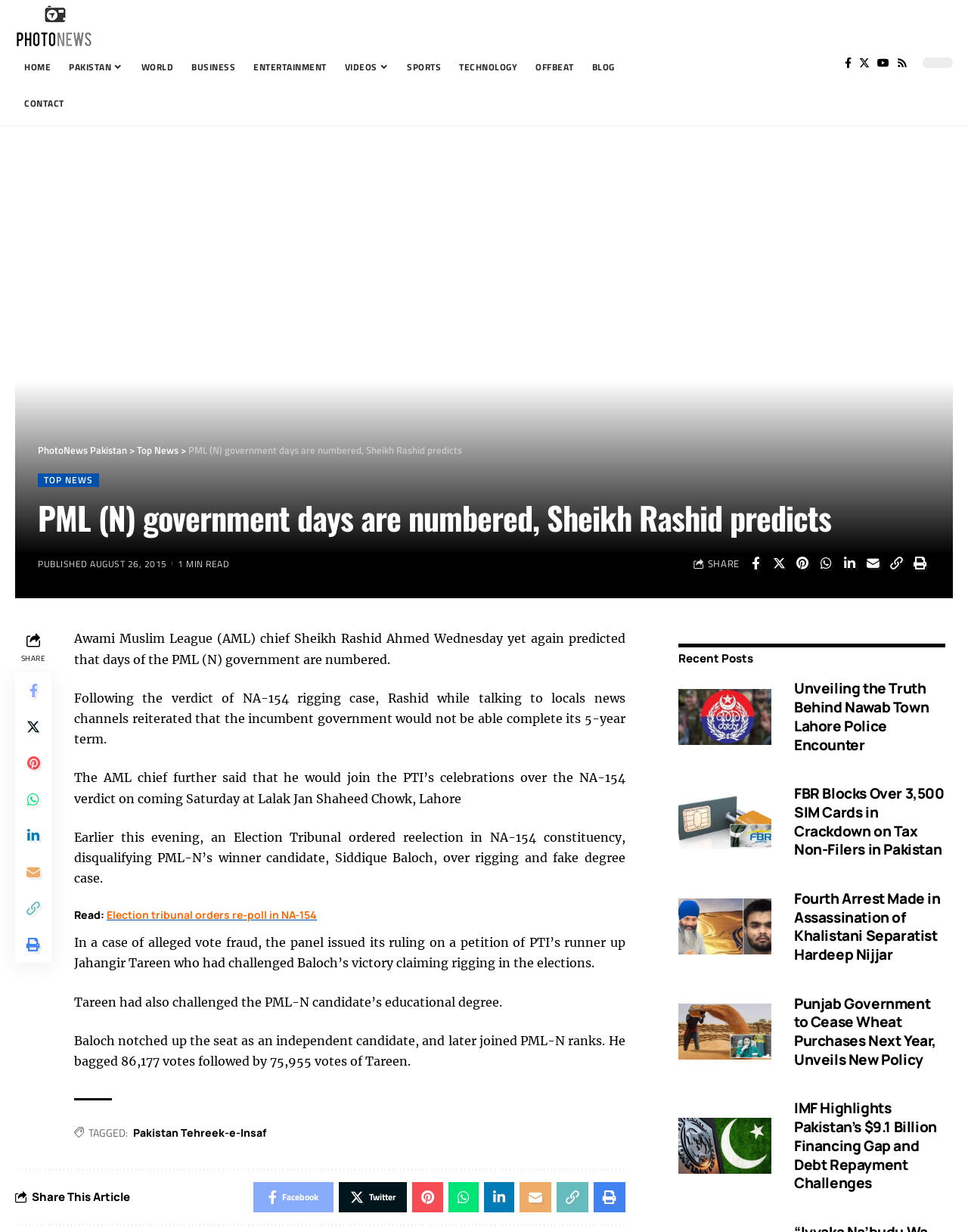Consider the image and give a detailed and elaborate answer to the question: 
What is the title of the news article?

The title of the news article can be found in the main content section of the webpage, which is 'PML (N) government days are numbered, Sheikh Rashid predicts'. This title is also present in the meta description of the webpage.